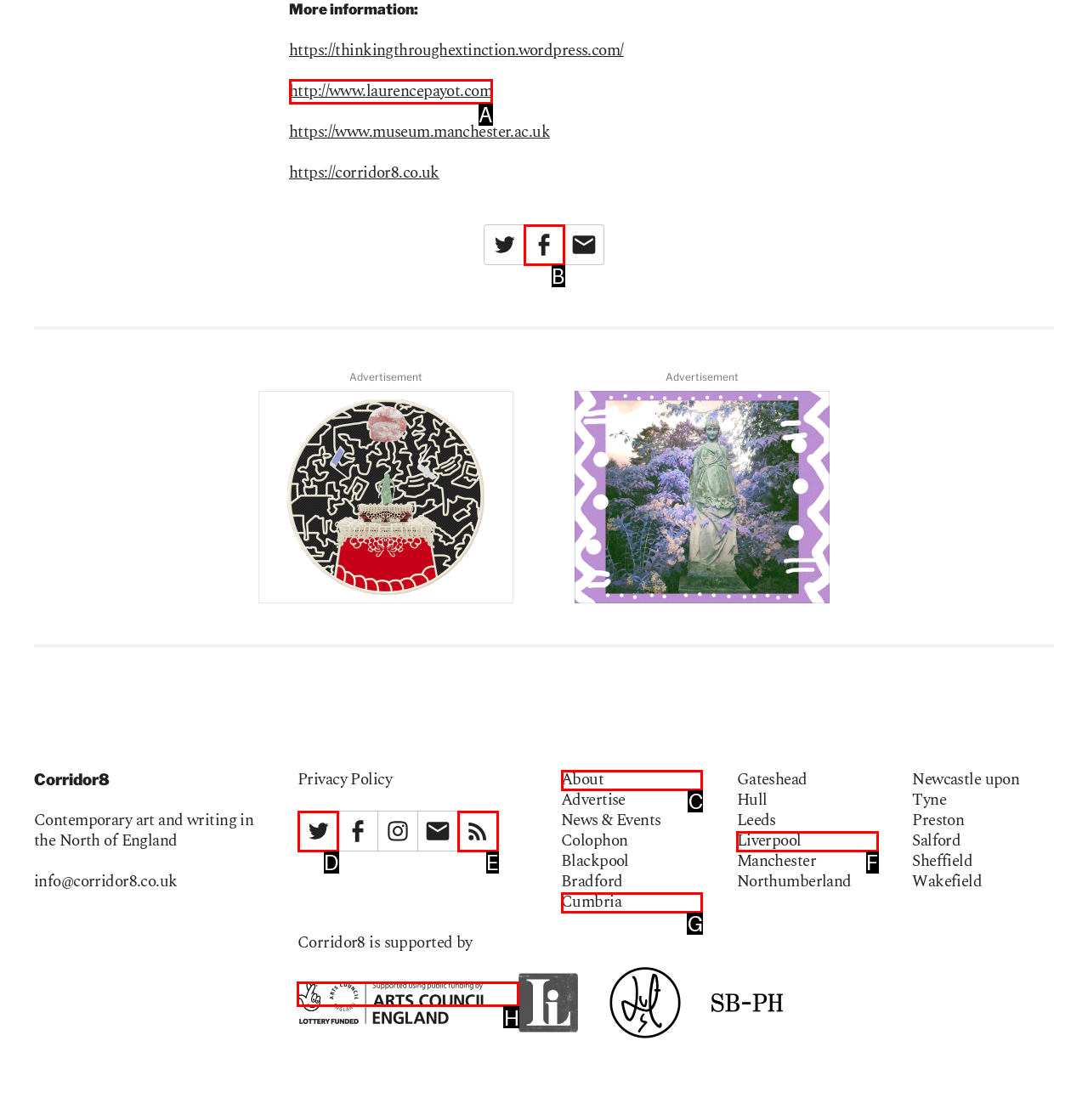Which UI element should be clicked to perform the following task: Learn about the Arts Council England? Answer with the corresponding letter from the choices.

H